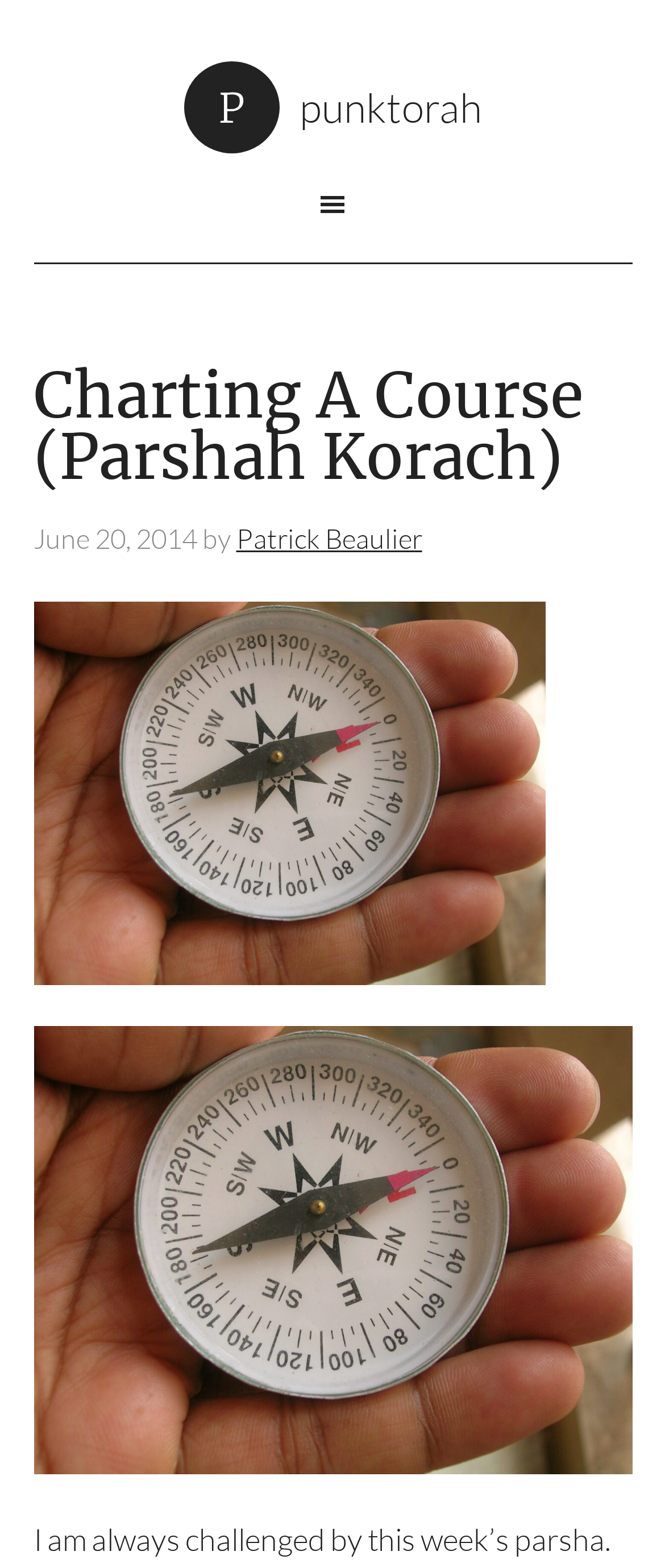Refer to the element description Charting A Course (Parshah Korach) and identify the corresponding bounding box in the screenshot. Format the coordinates as (top-left x, top-left y, bottom-right x, bottom-right y) with values in the range of 0 to 1.

[0.05, 0.228, 0.878, 0.316]